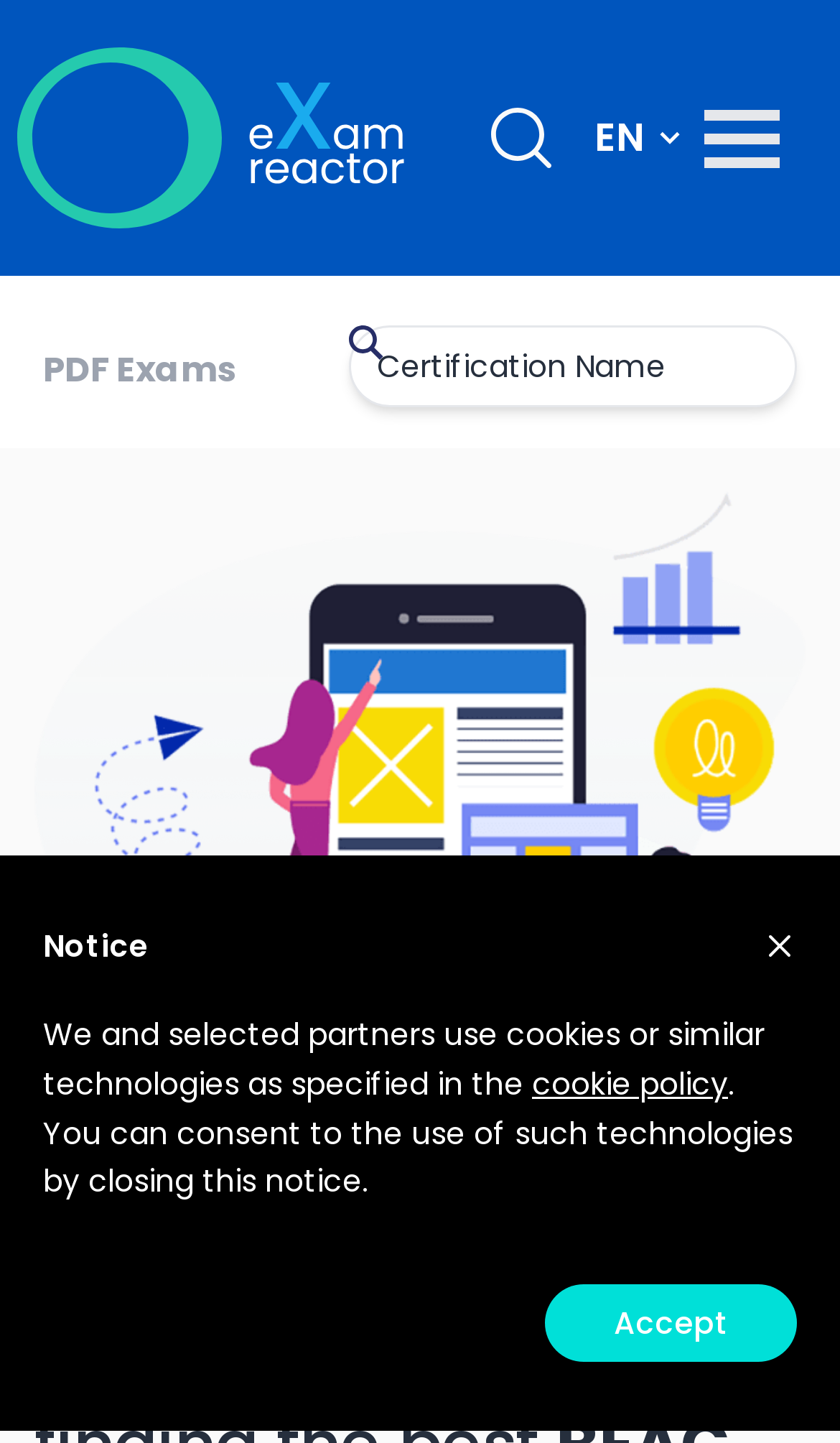Provide an in-depth caption for the elements present on the webpage.

This webpage is about BEAC accreditation and exam preparation. At the top left, there is a link to the "Home Page" accompanied by an image. To the right of this, there is an SVG element and a language selection option "EN". Further to the right, there is a small image and a "menu" button.

Below these elements, there is a navigation section with a link to "PDF Exams" and a "Search" button with a magnifying glass icon. Next to the search button, there is a textbox to input "Certification Name". 

On the left side of the page, there is a section with a heading "PDF Exams" and a static text "View the most popular PDF". Below this, there is a large image related to "Examreactor products". 

In the middle of the page, there is a notice section with a "close" button at the top right. The notice text explains the use of cookies and provides a link to the "cookie policy". At the bottom of this section, there is an "Accept" button.

Overall, the webpage appears to be a resource for individuals preparing for BEAC exams, providing access to PDF exams and other relevant resources.